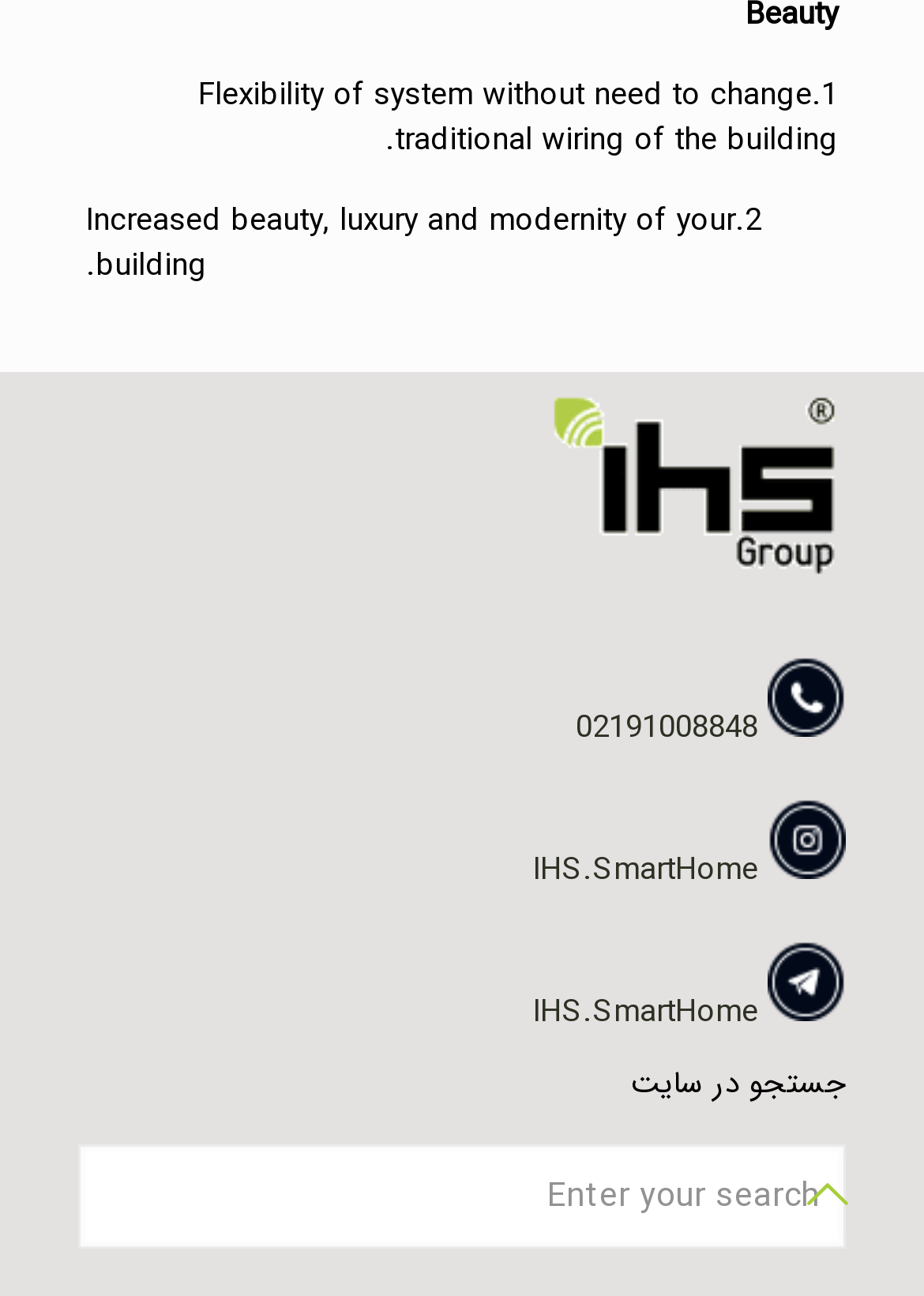Given the webpage screenshot, identify the bounding box of the UI element that matches this description: "name="s" placeholder="Enter your search"".

[0.085, 0.882, 0.915, 0.963]